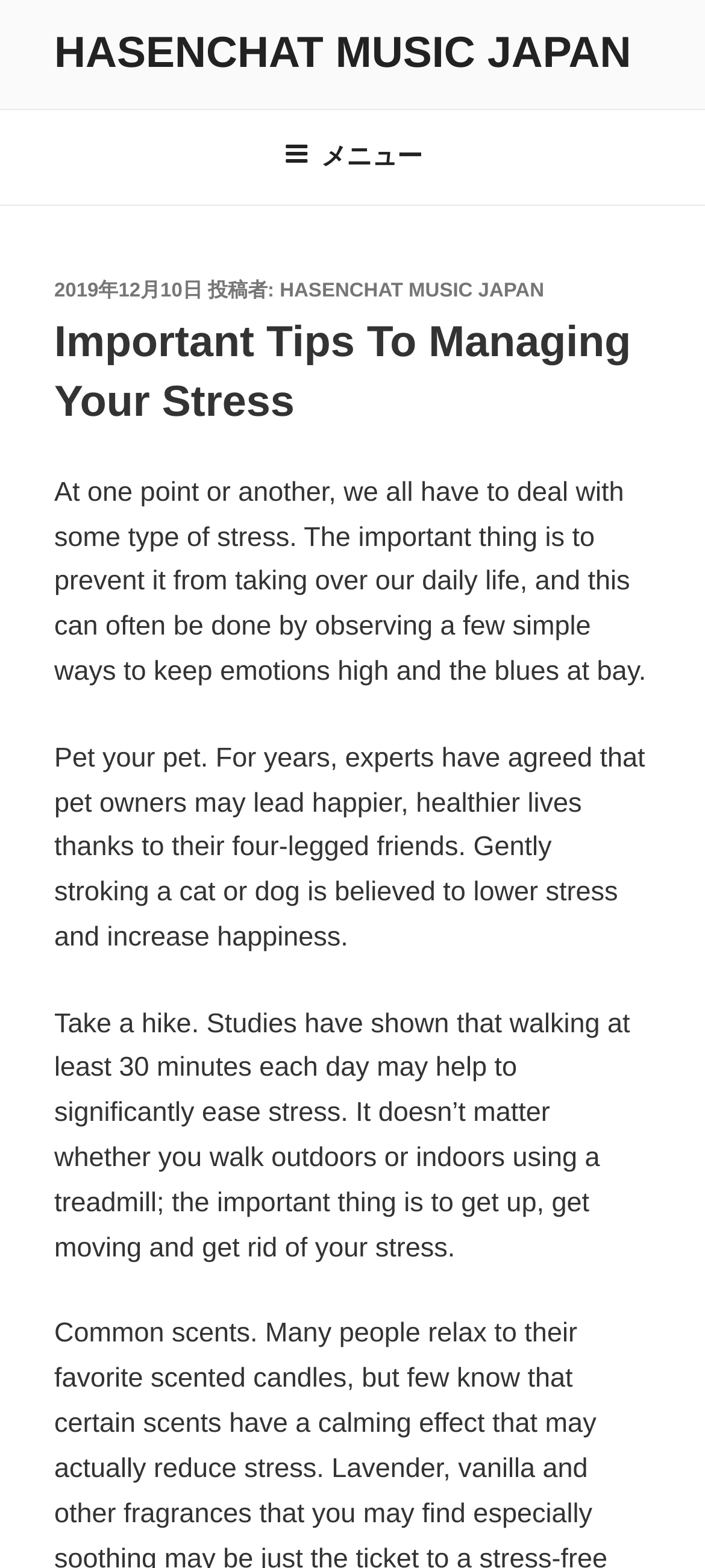Who is the author of the post?
Look at the image and provide a detailed response to the question.

I found the author of the post by looking at the text next to '投稿者:' which is 'HASENCHAT MUSIC JAPAN'.